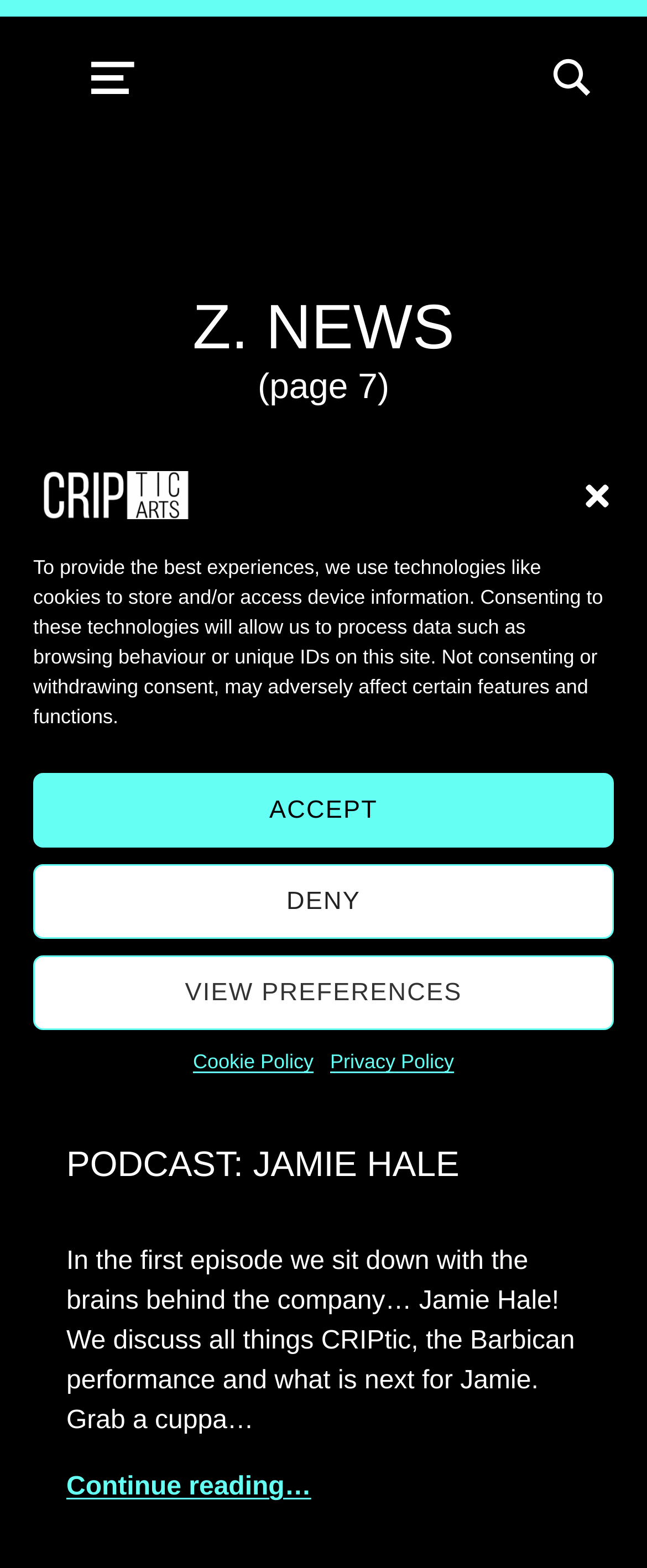What is the topic of the first article on the page?
Provide a detailed and extensive answer to the question.

I looked at the article section and found the first article, which has the heading 'PODCAST: JAMIE HALE', indicating that the topic of the first article is about a podcast featuring Jamie Hale.